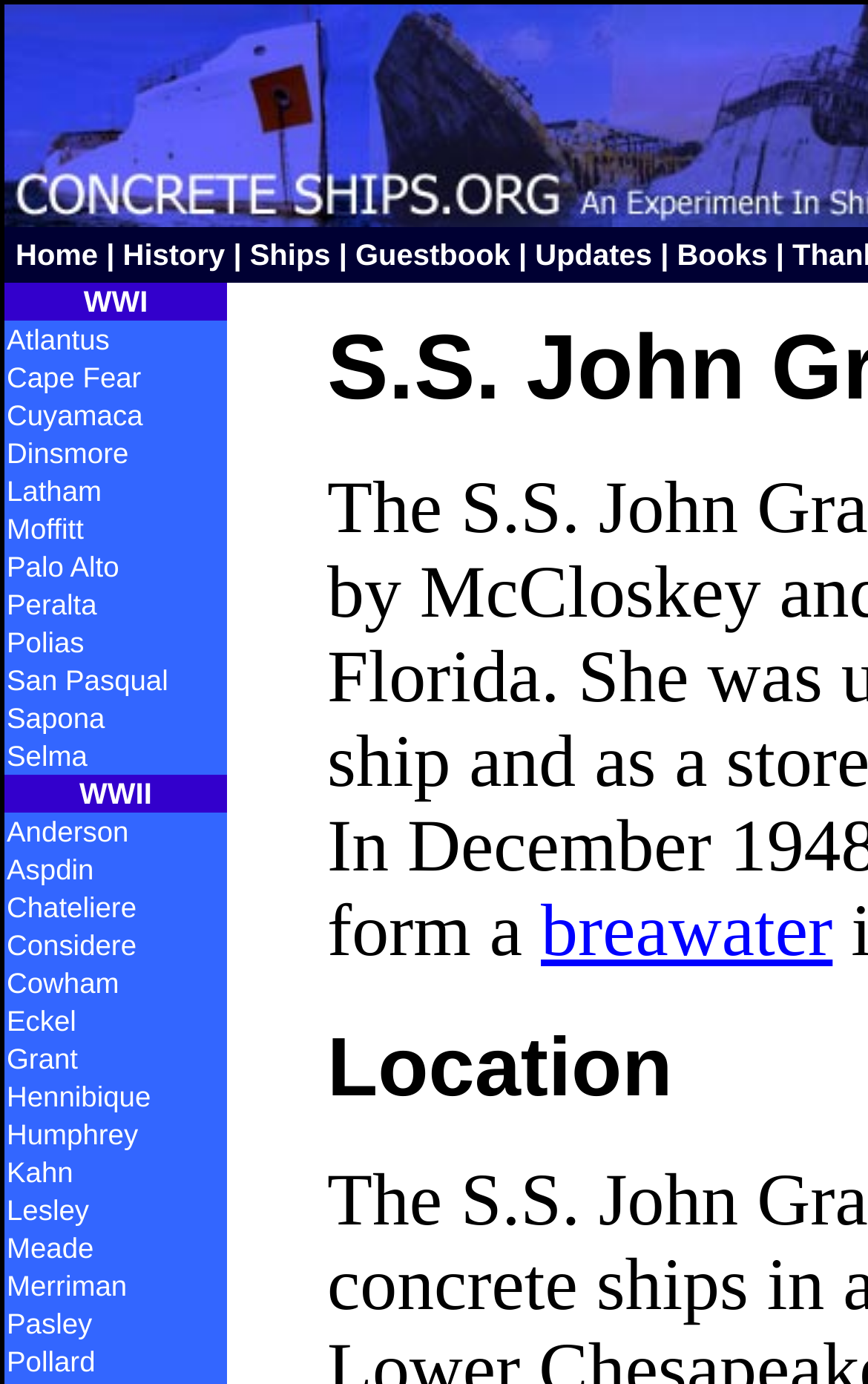Find the main header of the webpage and produce its text content.

S.S. John Grant